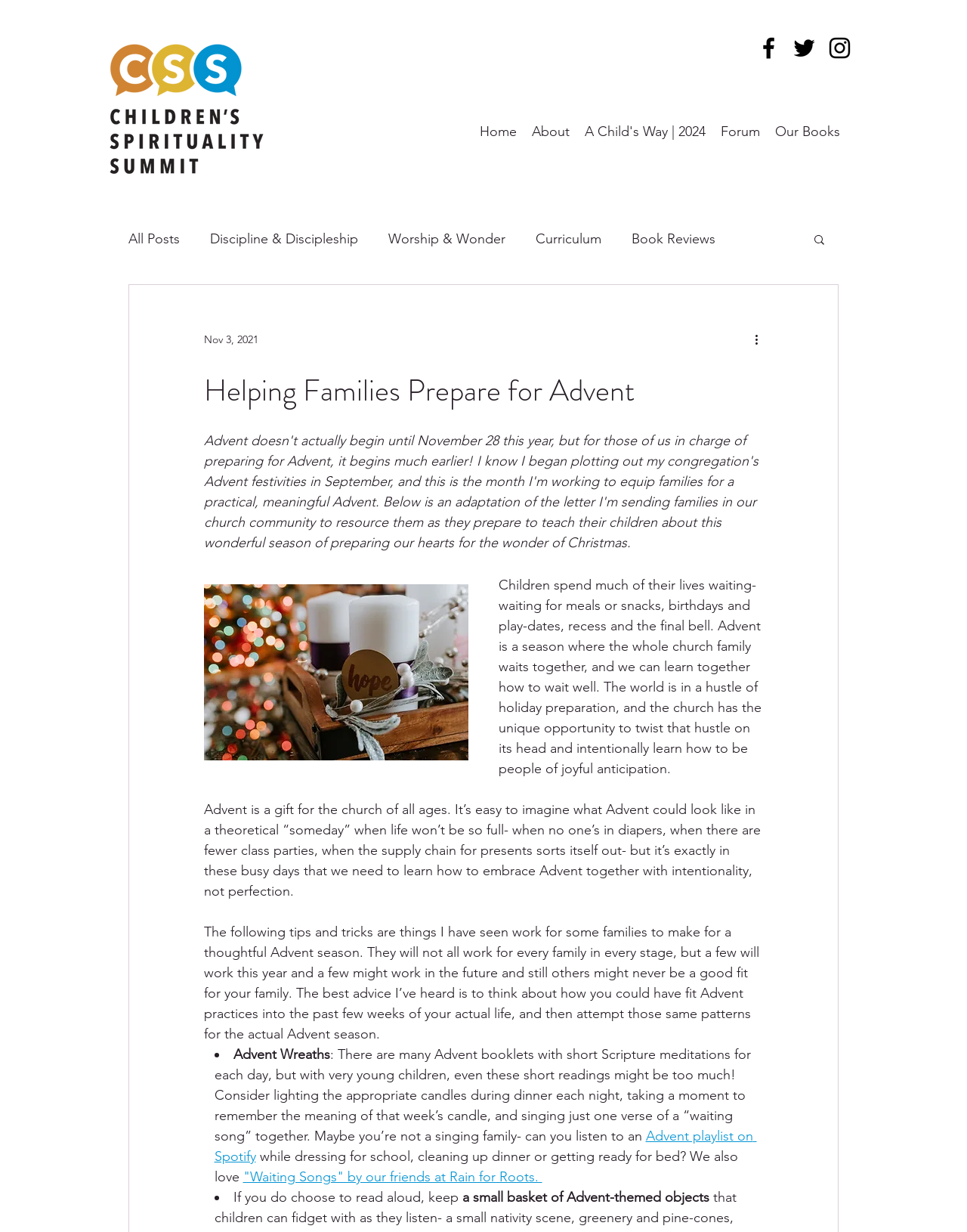Please provide the bounding box coordinates for the UI element as described: "Intergenerational Ministry". The coordinates must be four floats between 0 and 1, represented as [left, top, right, bottom].

[0.329, 0.236, 0.488, 0.25]